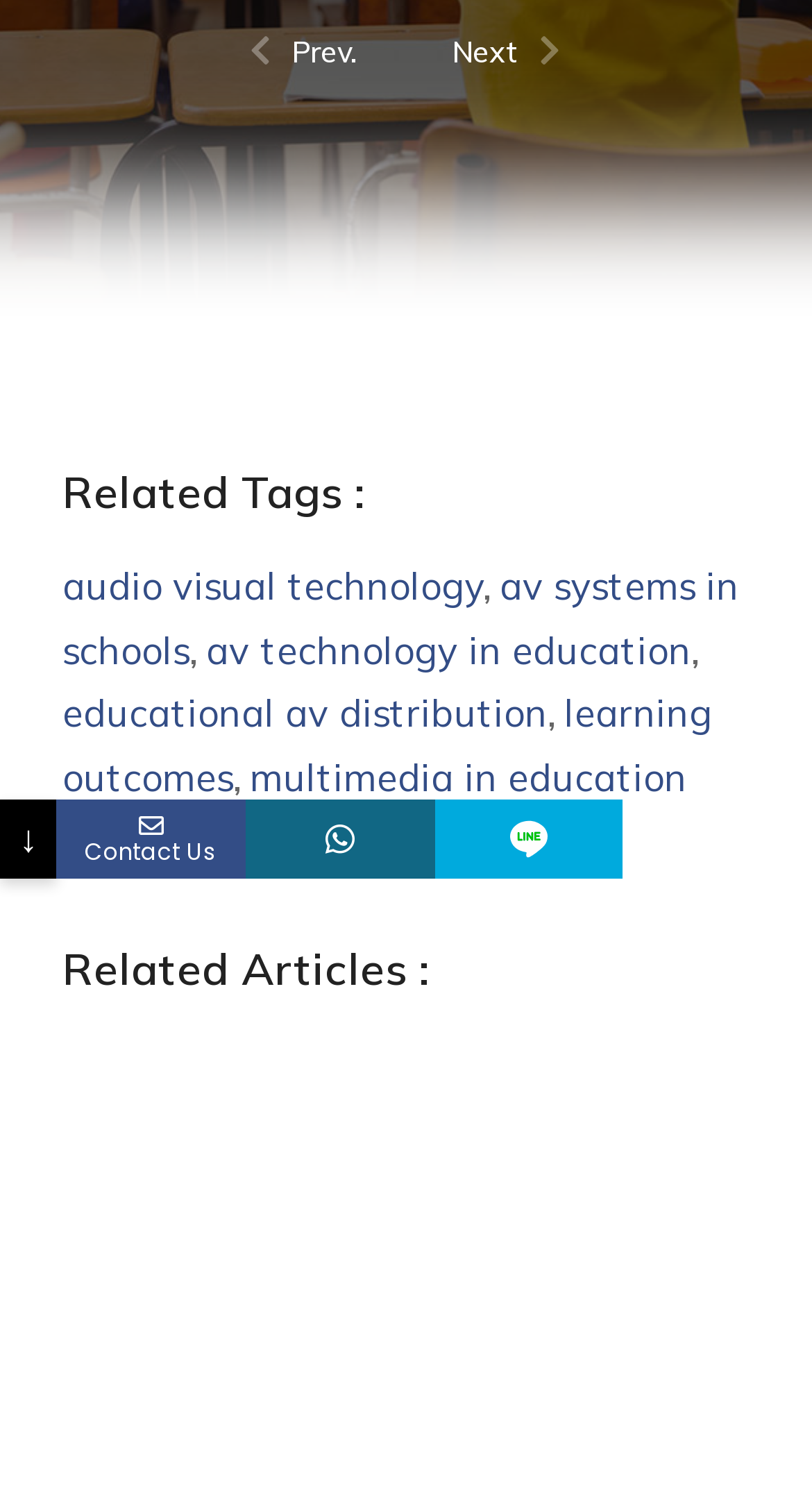Identify the bounding box coordinates for the UI element described as follows: learning outcomes. Use the format (top-left x, top-left y, bottom-right x, bottom-right y) and ensure all values are floating point numbers between 0 and 1.

[0.077, 0.464, 0.877, 0.539]